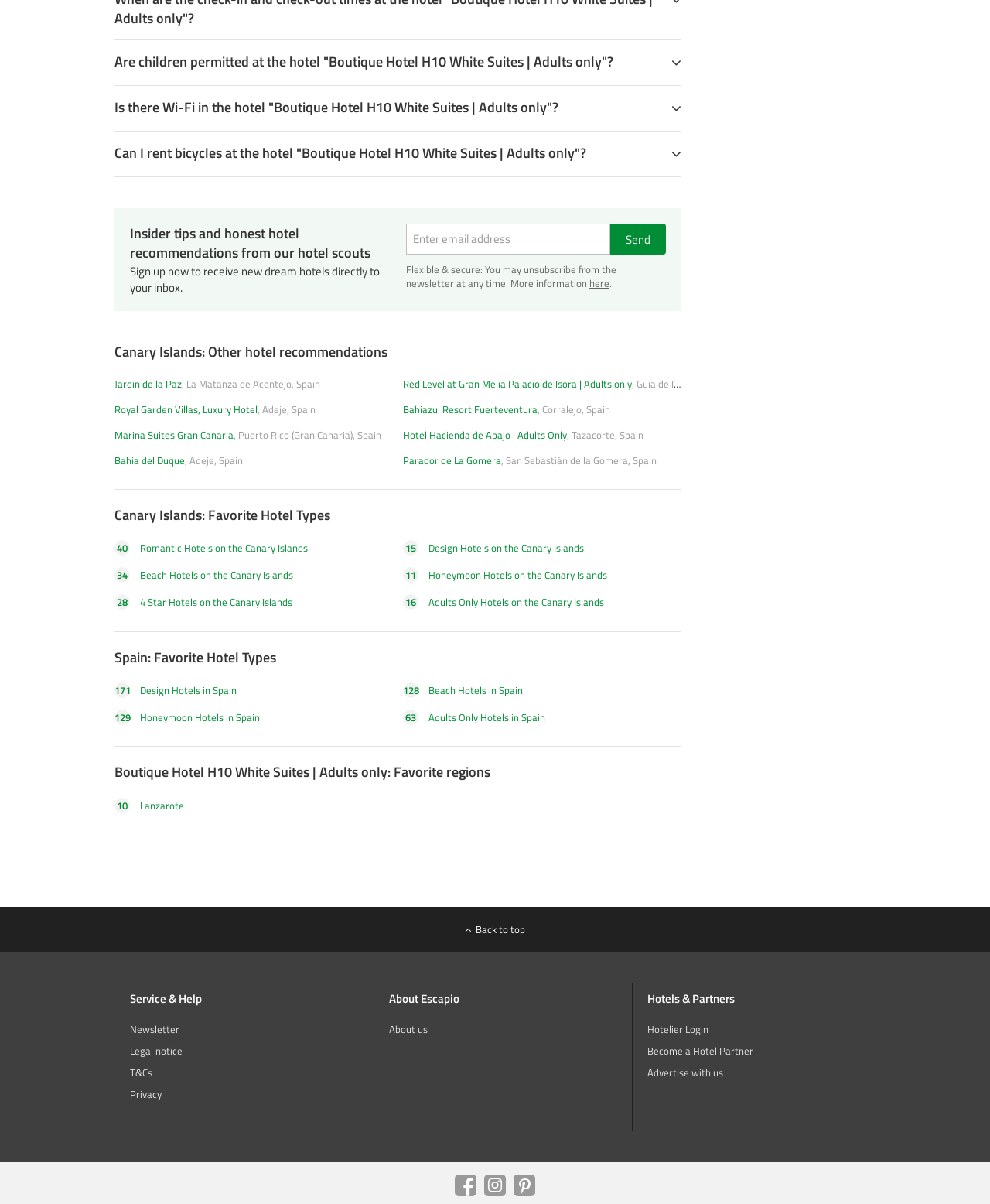Please identify the bounding box coordinates of the region to click in order to complete the task: "Check if children are permitted at the hotel". The coordinates must be four float numbers between 0 and 1, specified as [left, top, right, bottom].

[0.116, 0.034, 0.688, 0.071]